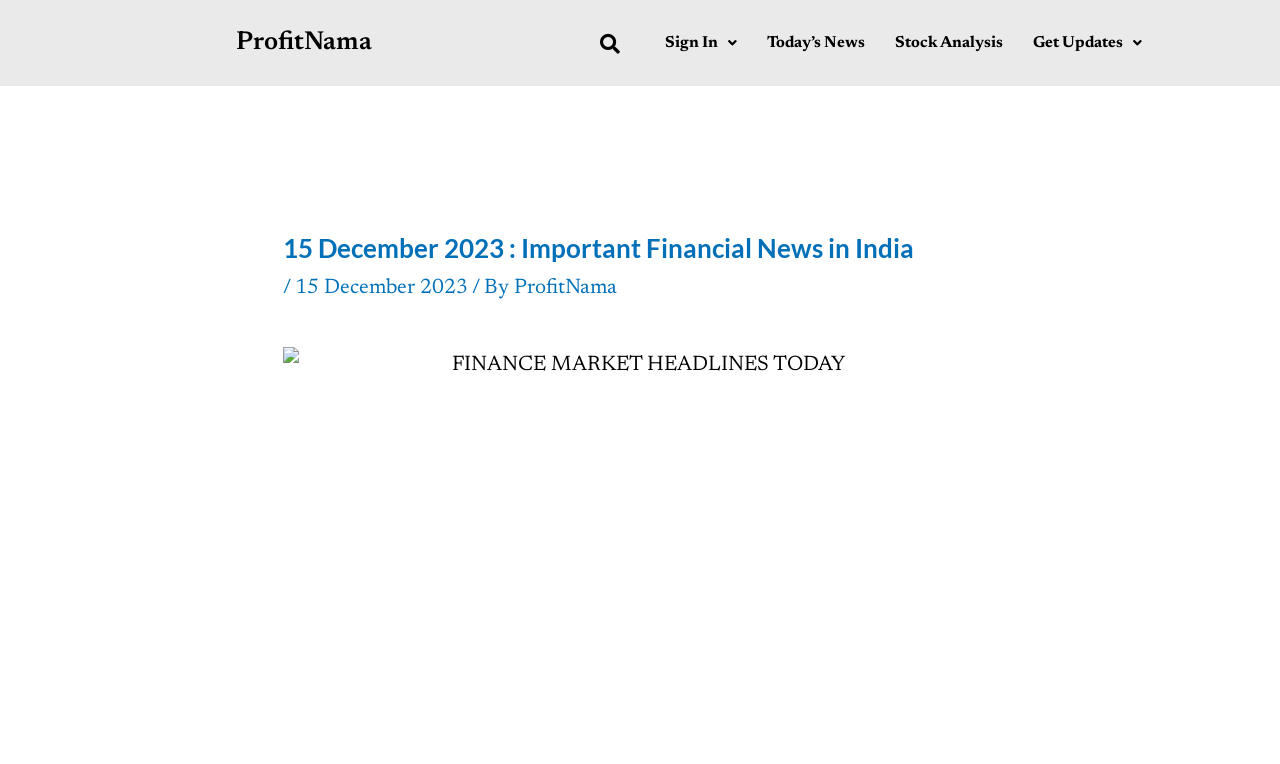How many links are present in the top navigation bar?
From the details in the image, provide a complete and detailed answer to the question.

I found the answer by counting the number of links present in the top navigation bar, which includes 'Sign In', 'Today’s News', 'Stock Analysis', and 'Get Updates'.